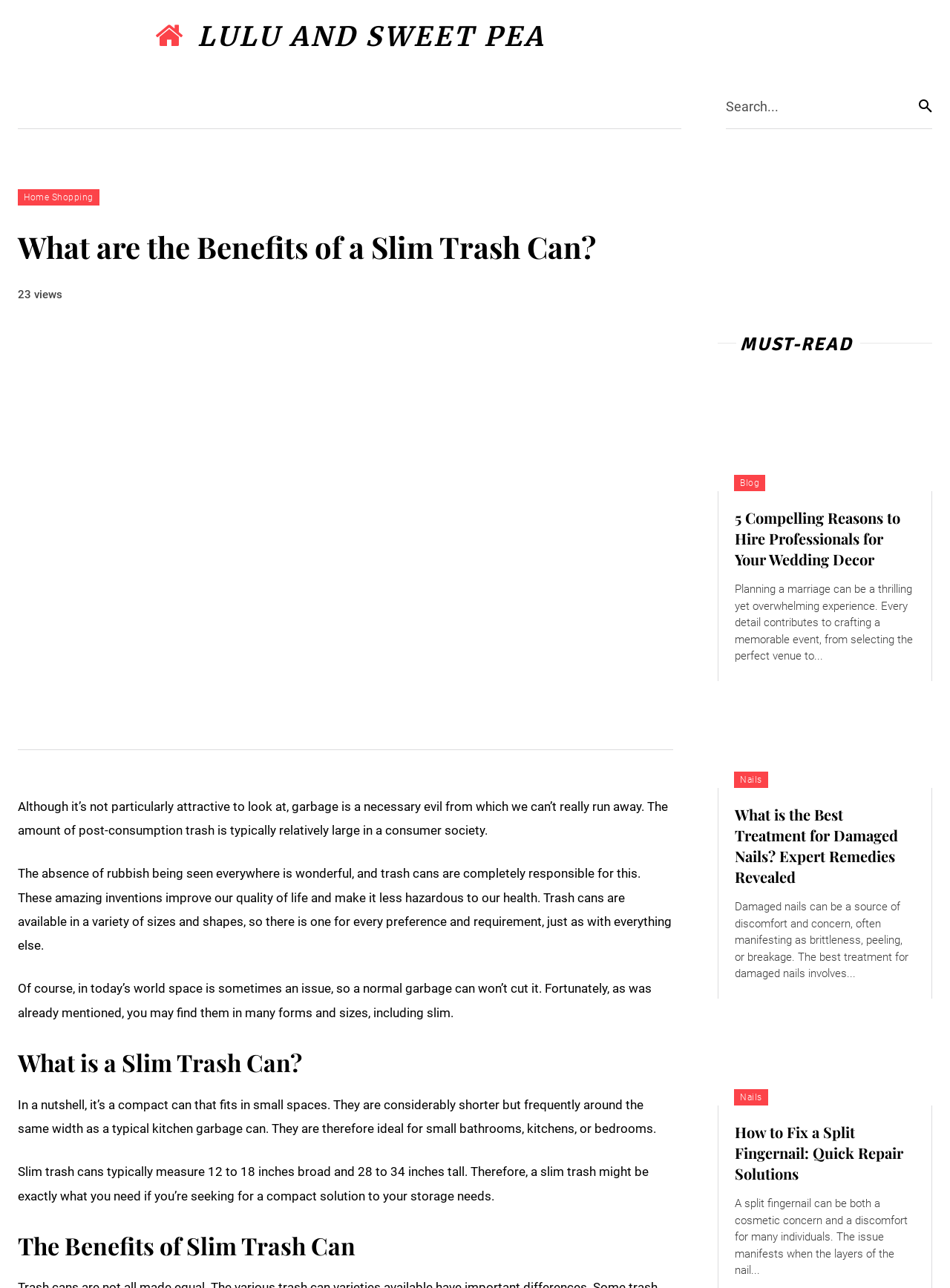Determine the bounding box coordinates of the clickable area required to perform the following instruction: "Go to 'Home Shopping'". The coordinates should be represented as four float numbers between 0 and 1: [left, top, right, bottom].

[0.019, 0.147, 0.104, 0.16]